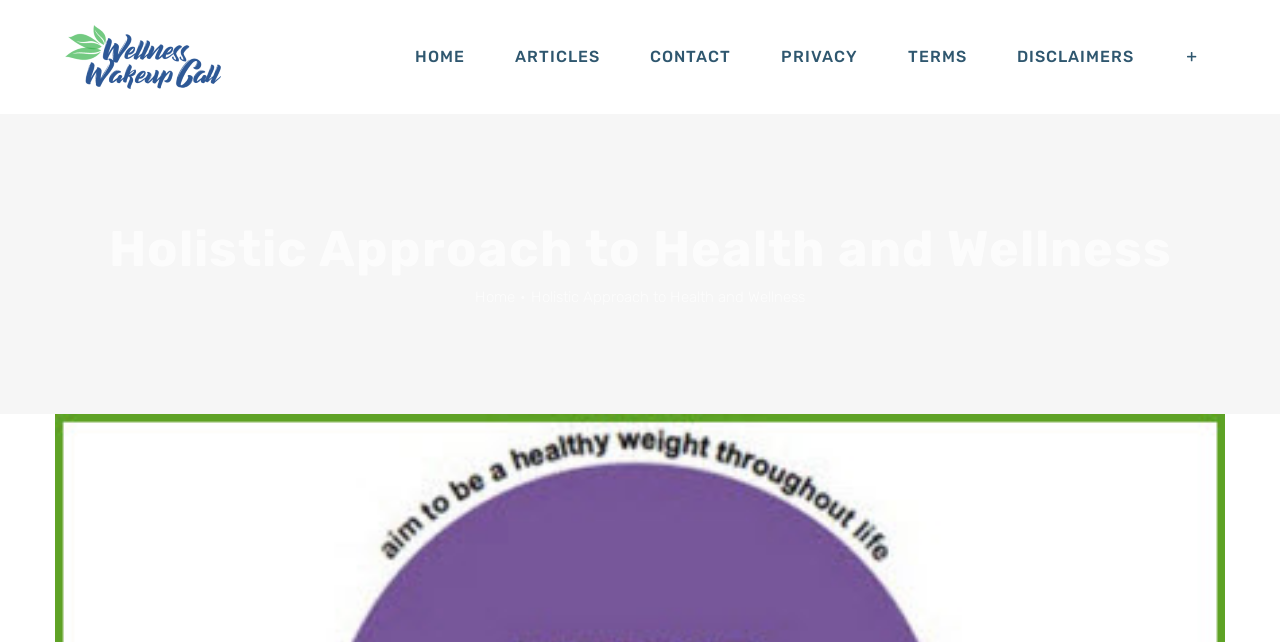Please provide a comprehensive response to the question based on the details in the image: How many main menu items are there?

The main menu is located at the top of the webpage, and it contains 7 items: 'HOME', 'ARTICLES', 'CONTACT', 'PRIVACY', 'TERMS', 'DISCLAIMERS', and 'Toggle Sliding Bar'.